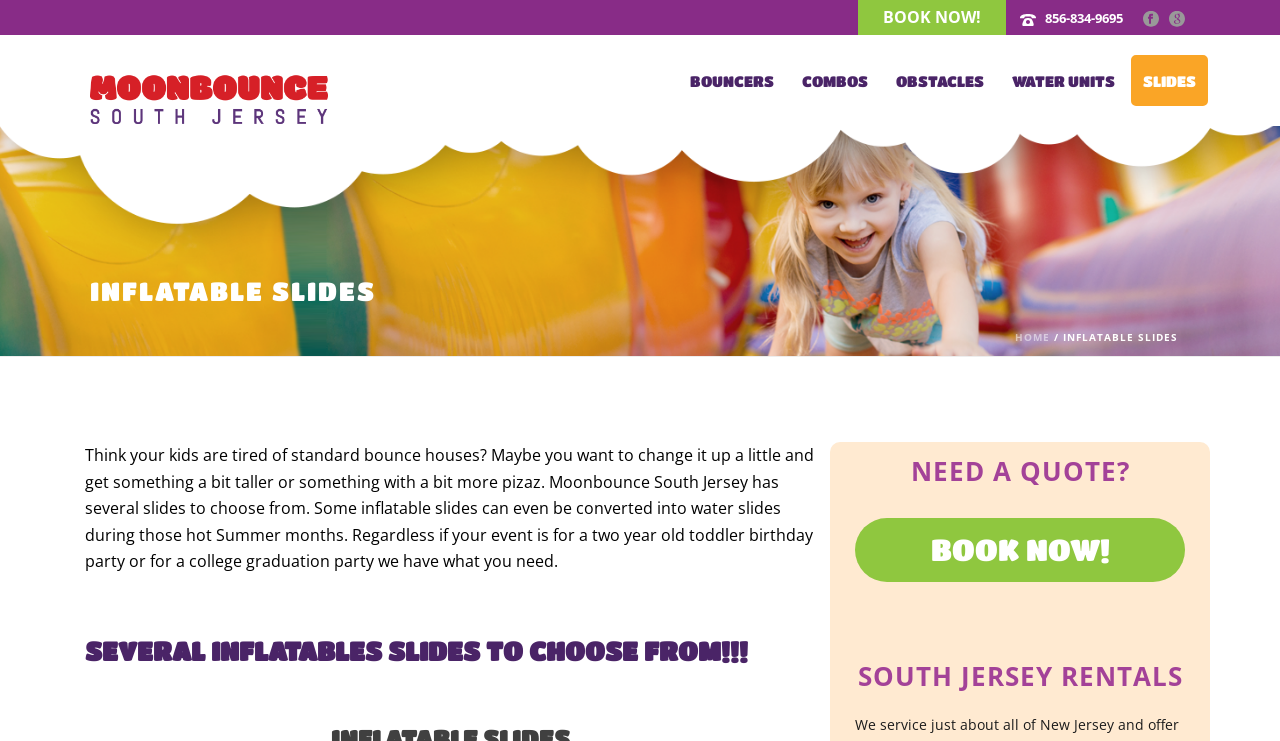Kindly determine the bounding box coordinates for the area that needs to be clicked to execute this instruction: "Call the phone number".

[0.816, 0.012, 0.877, 0.036]